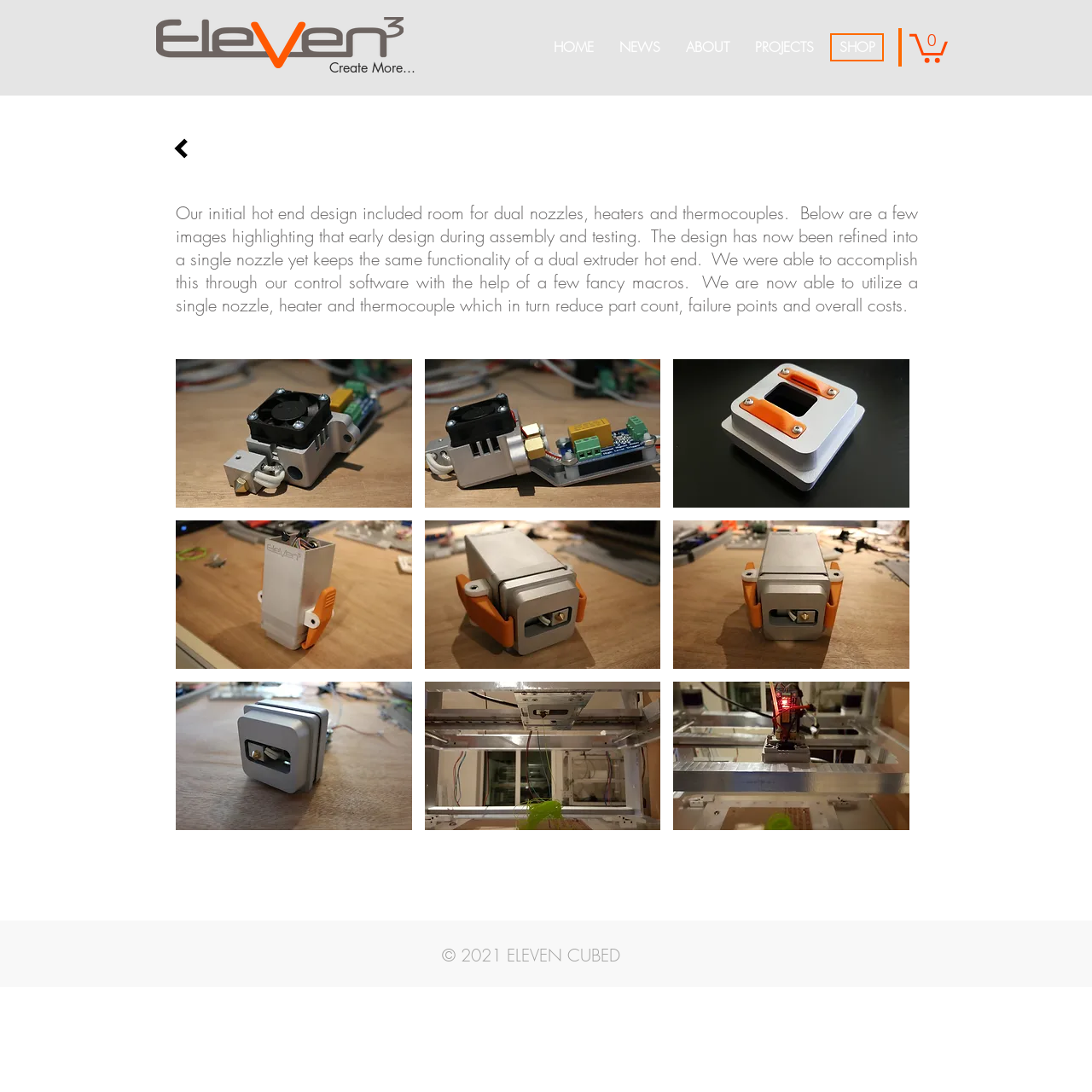Find the bounding box coordinates of the clickable element required to execute the following instruction: "Click on the 'ABOUT' link". Provide the coordinates as four float numbers between 0 and 1, i.e., [left, top, right, bottom].

[0.616, 0.028, 0.68, 0.059]